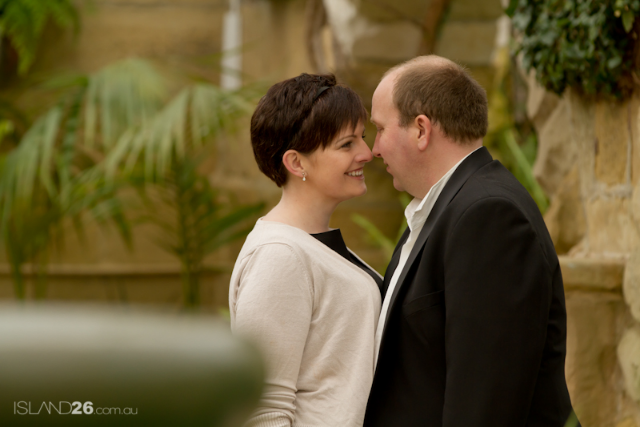What is Lauren wearing?
Please provide a comprehensive and detailed answer to the question.

The caption specifically states that Lauren is dressed in a light sweater, which suggests a casual and comfortable attire for the engagement session.